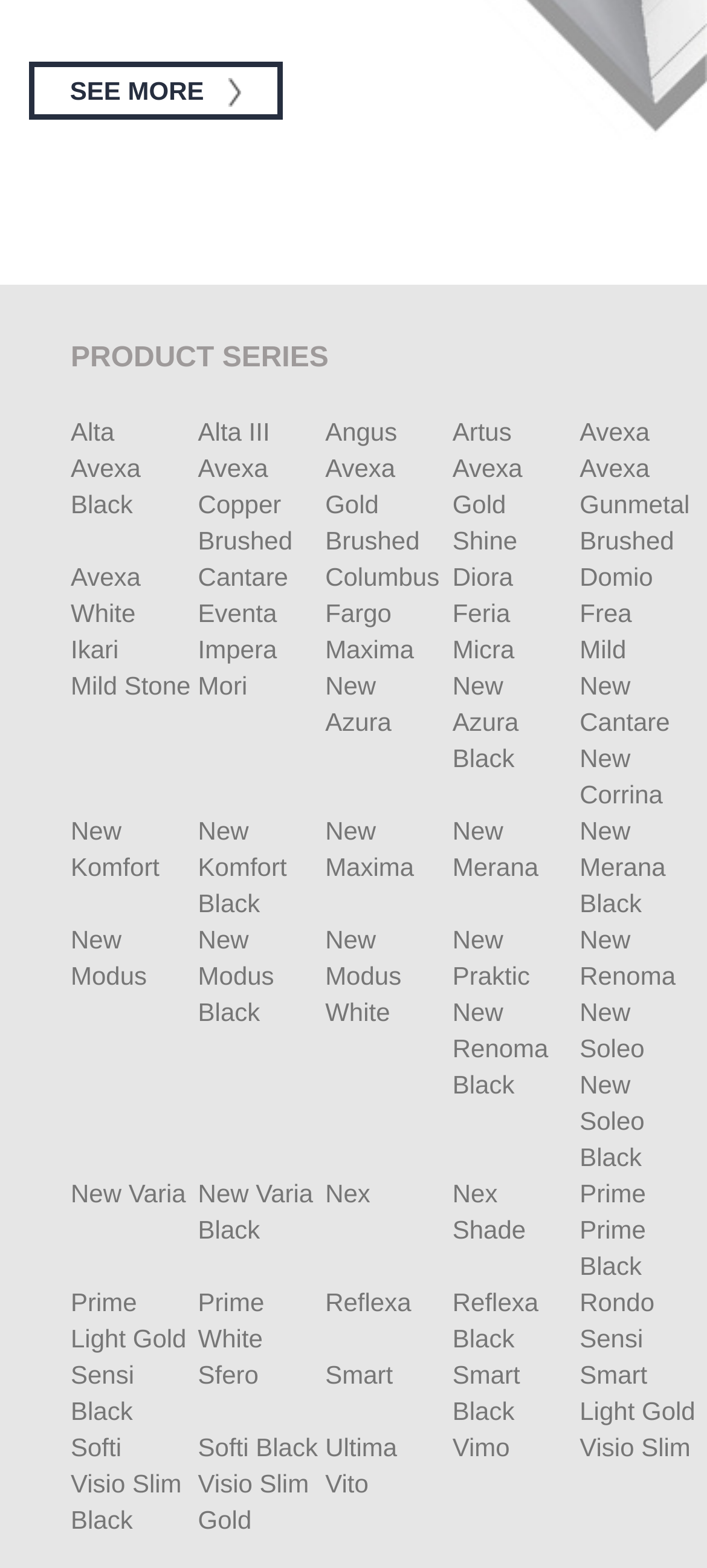Please identify the bounding box coordinates of the element's region that needs to be clicked to fulfill the following instruction: "Explore Avexa Copper Brushed". The bounding box coordinates should consist of four float numbers between 0 and 1, i.e., [left, top, right, bottom].

[0.28, 0.289, 0.414, 0.354]